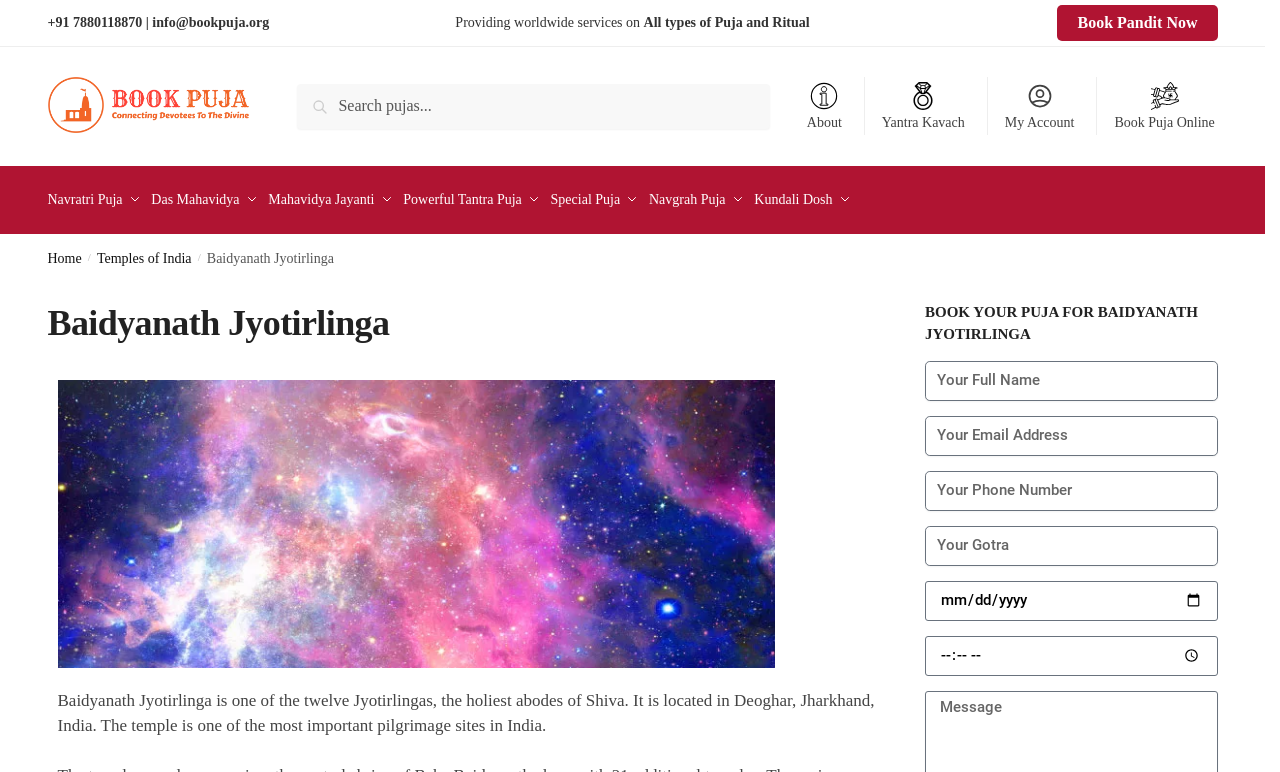What is the required information to book a puja?
Using the image, provide a detailed and thorough answer to the question.

To book a puja, users need to provide their name, email, and contact number. These fields are marked as required on the webpage, indicating that they are necessary for the booking process.